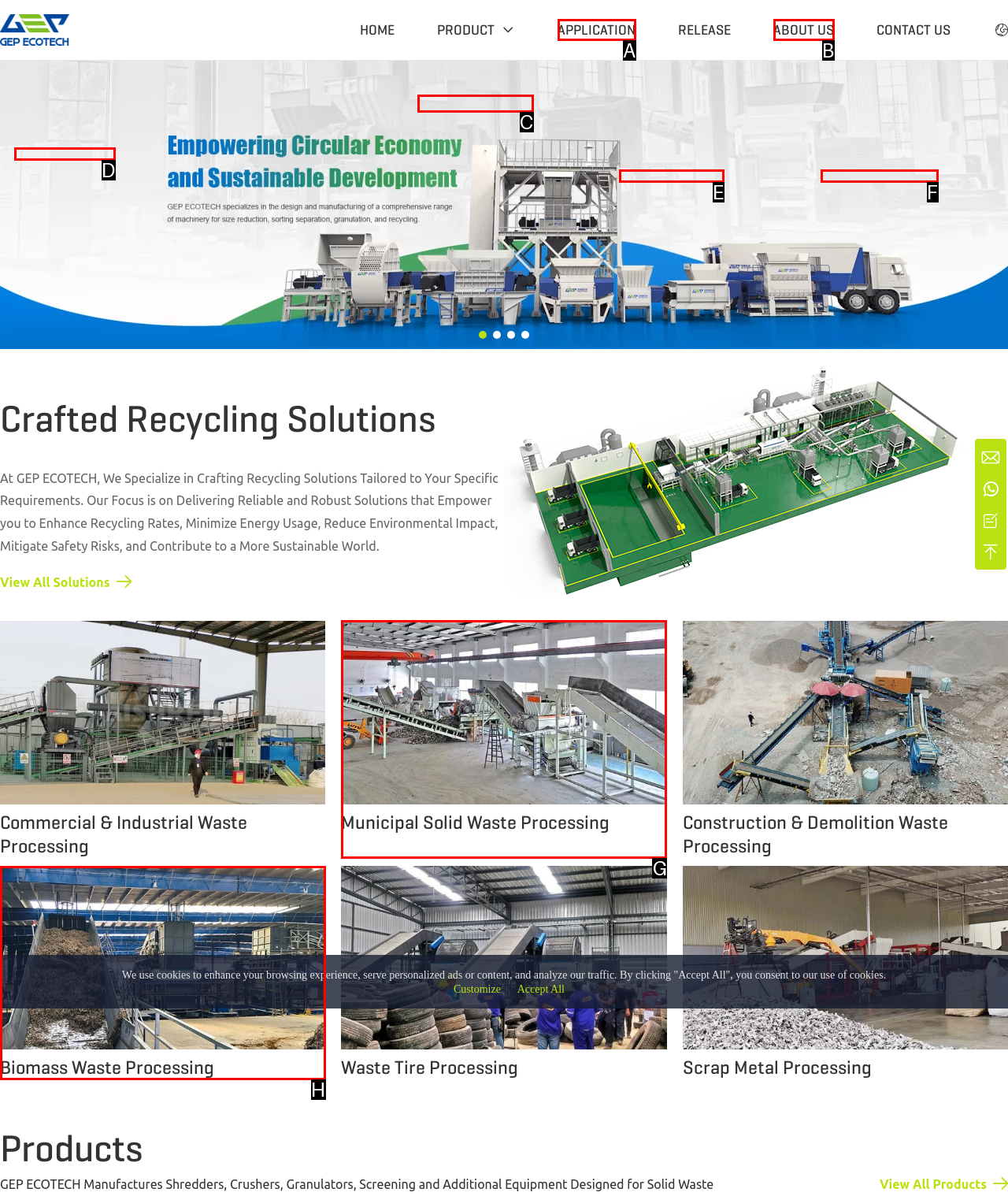Based on the element description: Municipal Solid Waste Processing, choose the best matching option. Provide the letter of the option directly.

G